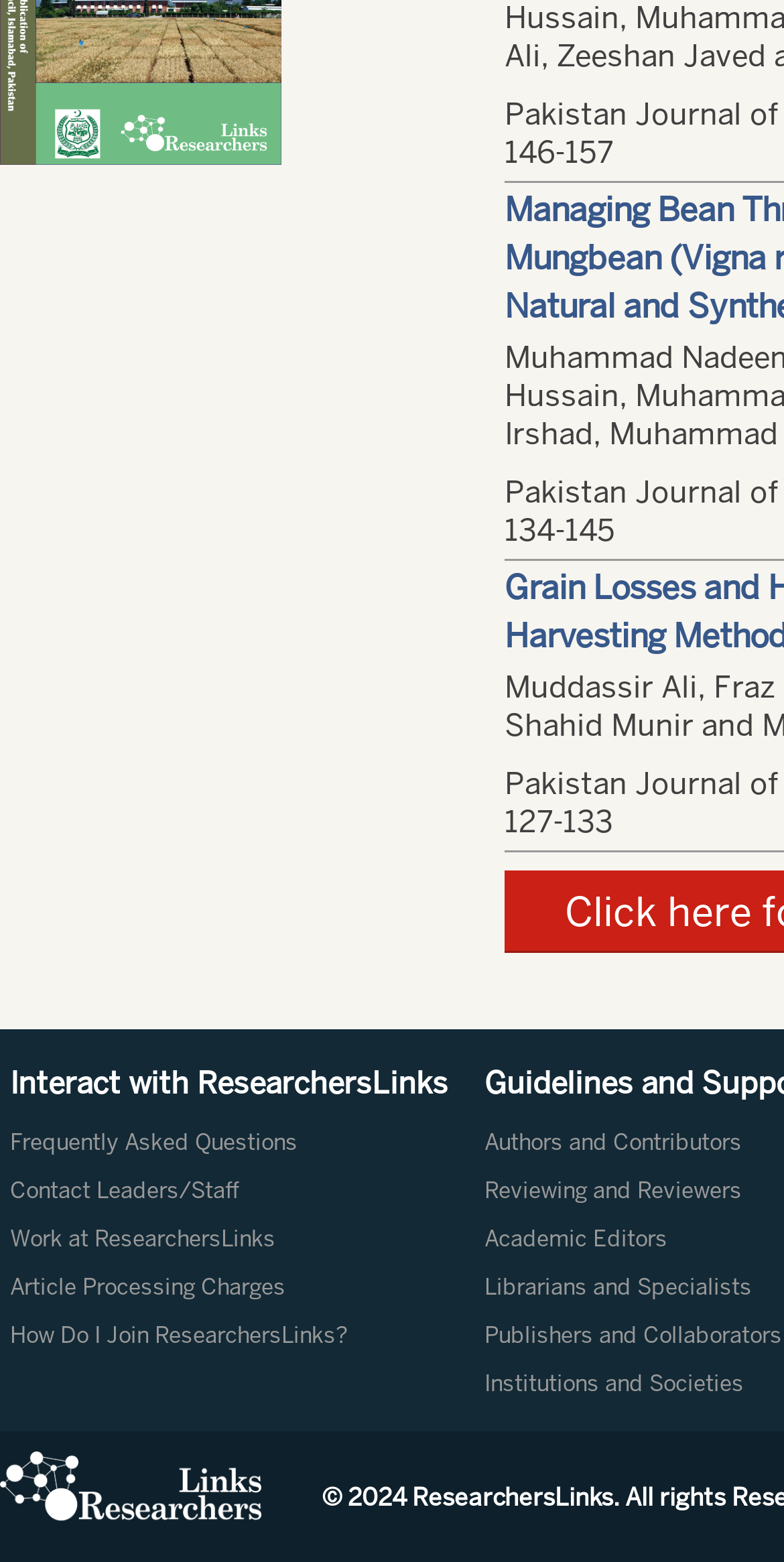Identify the bounding box coordinates for the region of the element that should be clicked to carry out the instruction: "View Authors and Contributors". The bounding box coordinates should be four float numbers between 0 and 1, i.e., [left, top, right, bottom].

[0.618, 0.722, 0.946, 0.74]